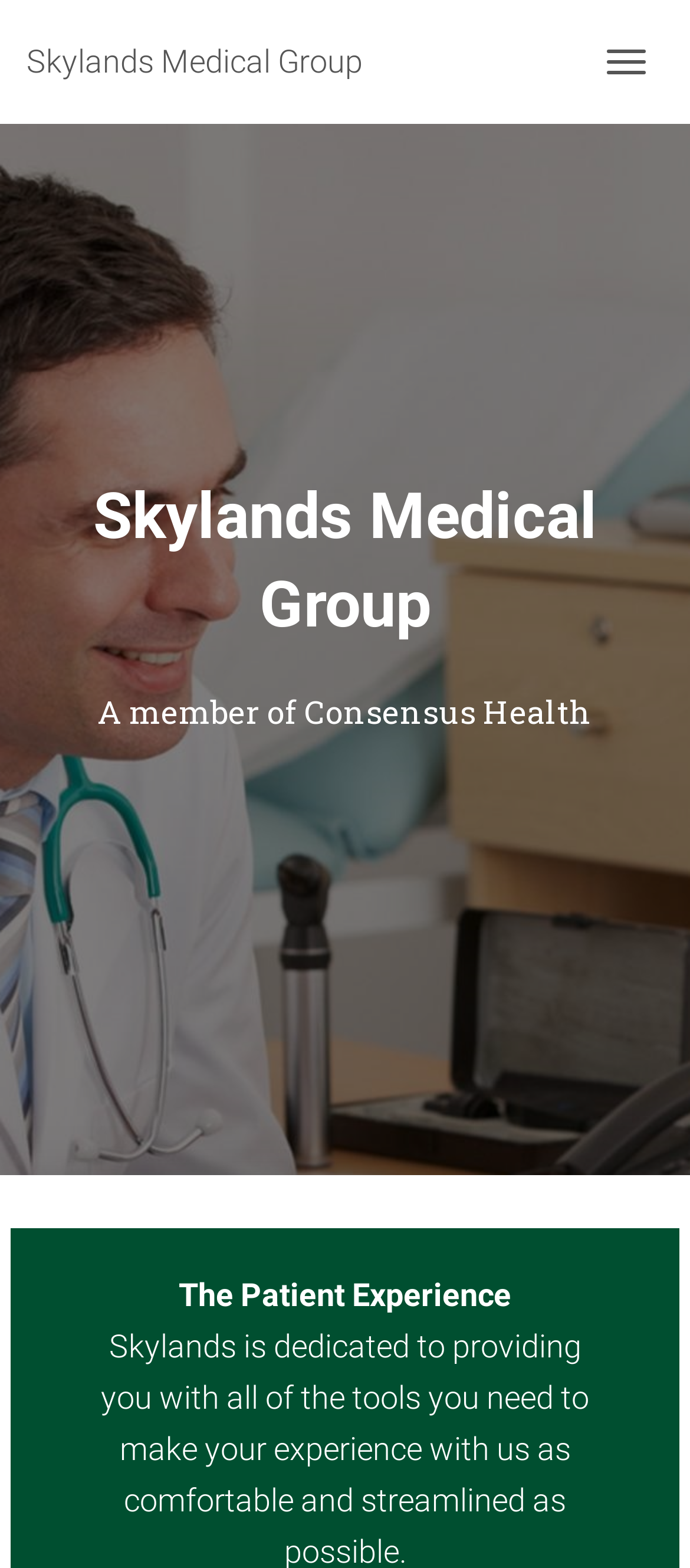What is the section about below the main heading?
Based on the screenshot, provide a one-word or short-phrase response.

The Patient Experience